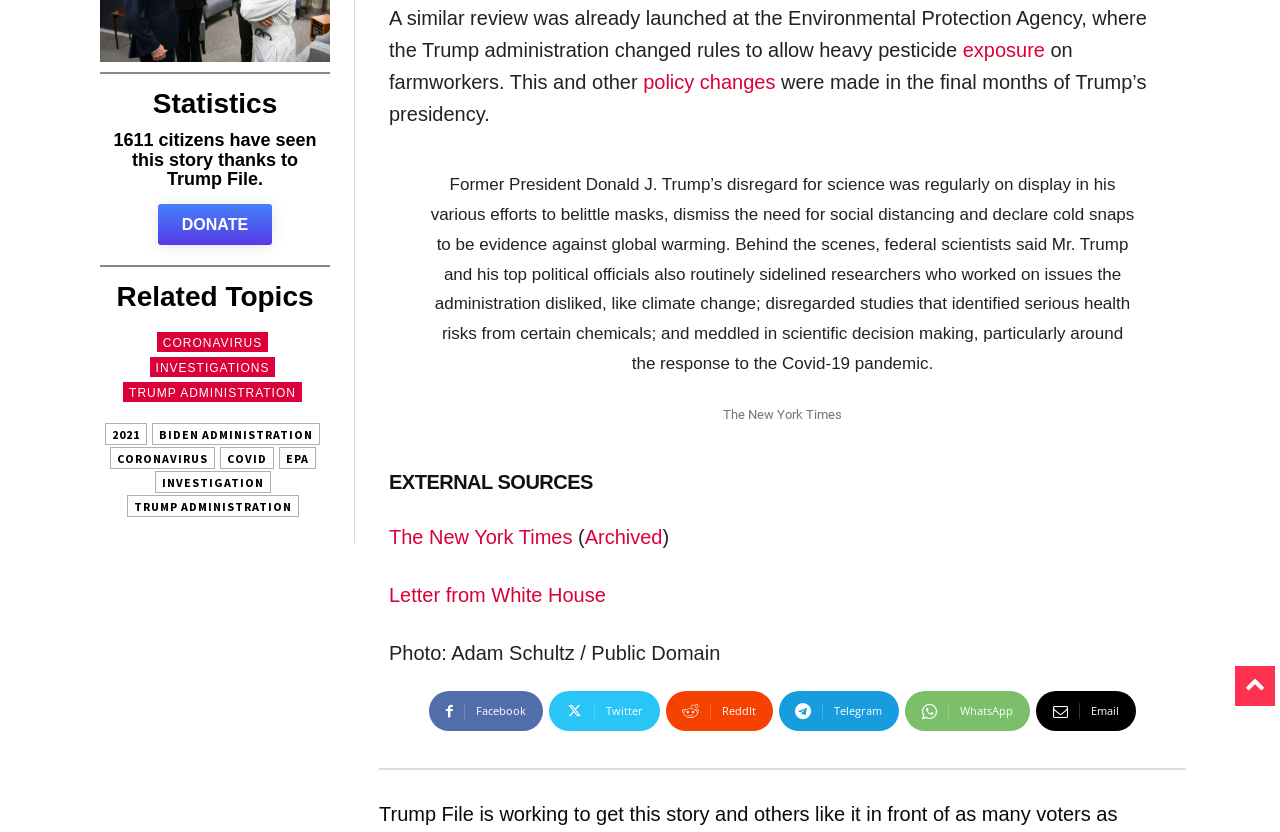Please determine the bounding box coordinates, formatted as (top-left x, top-left y, bottom-right x, bottom-right y), with all values as floating point numbers between 0 and 1. Identify the bounding box of the region described as: Trump Administration

[0.096, 0.459, 0.236, 0.484]